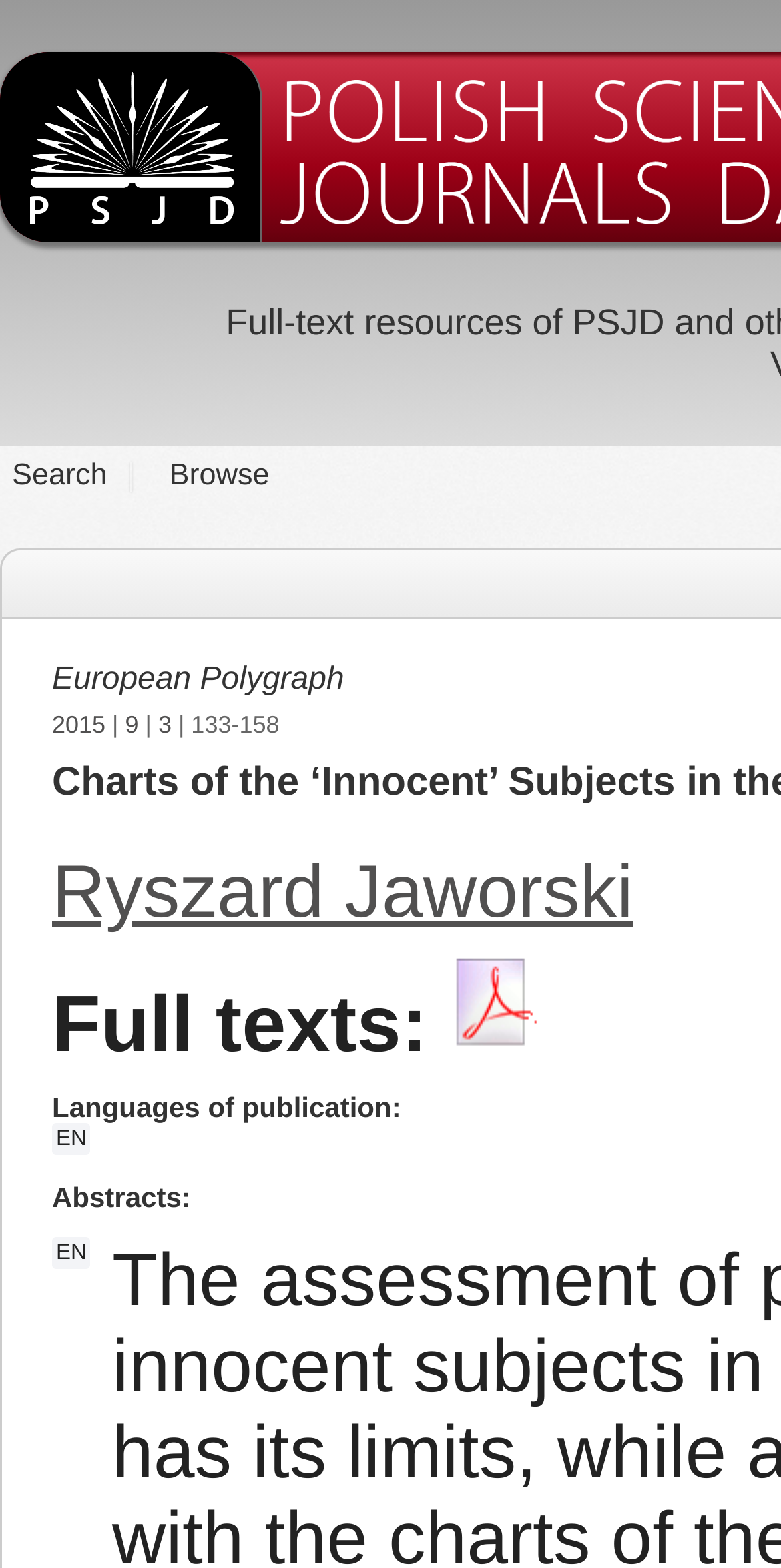Specify the bounding box coordinates of the region I need to click to perform the following instruction: "Browse Home". The coordinates must be four float numbers in the range of 0 to 1, i.e., [left, top, right, bottom].

None